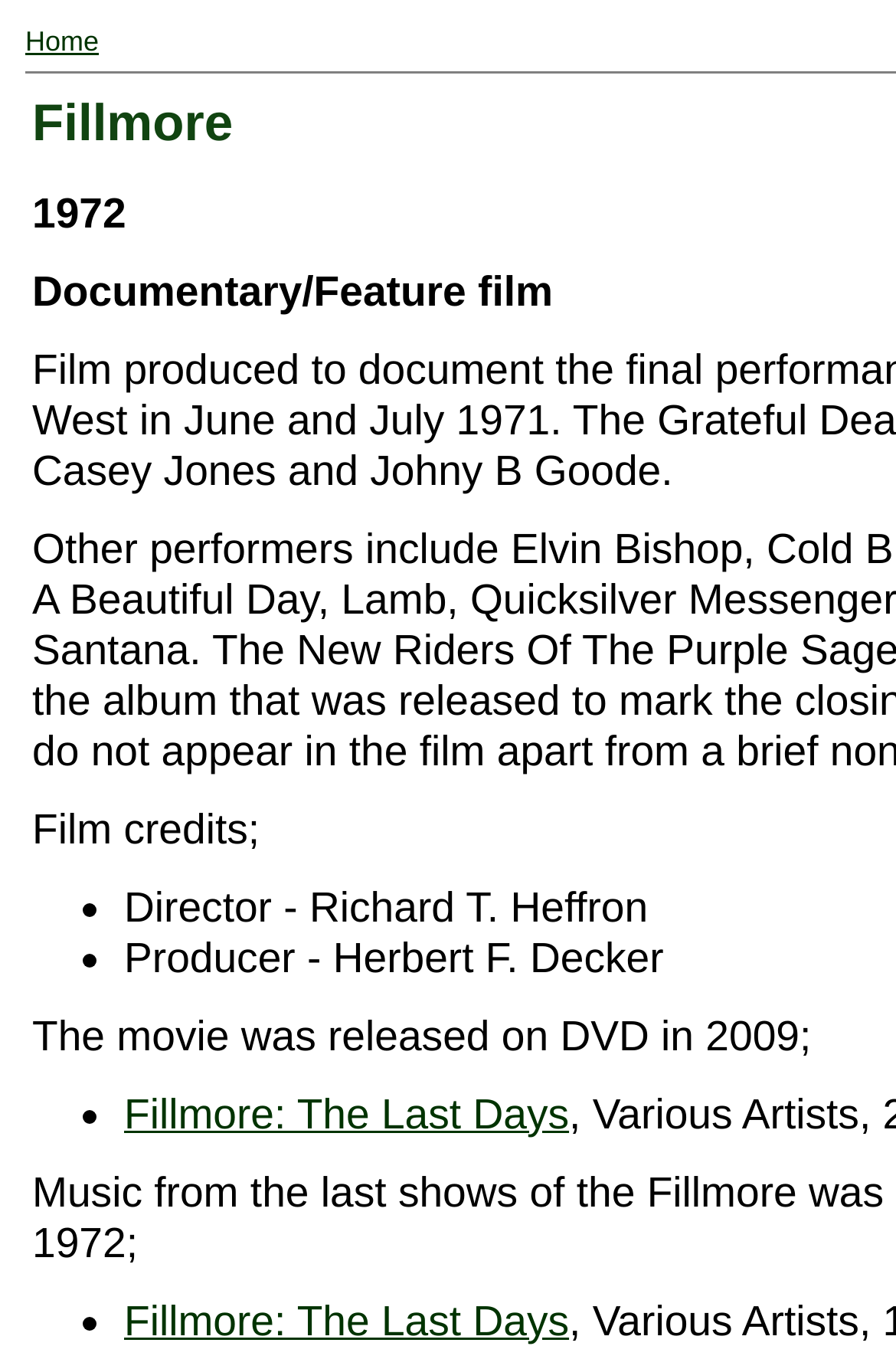What is the release year of the DVD mentioned?
Respond with a short answer, either a single word or a phrase, based on the image.

2009